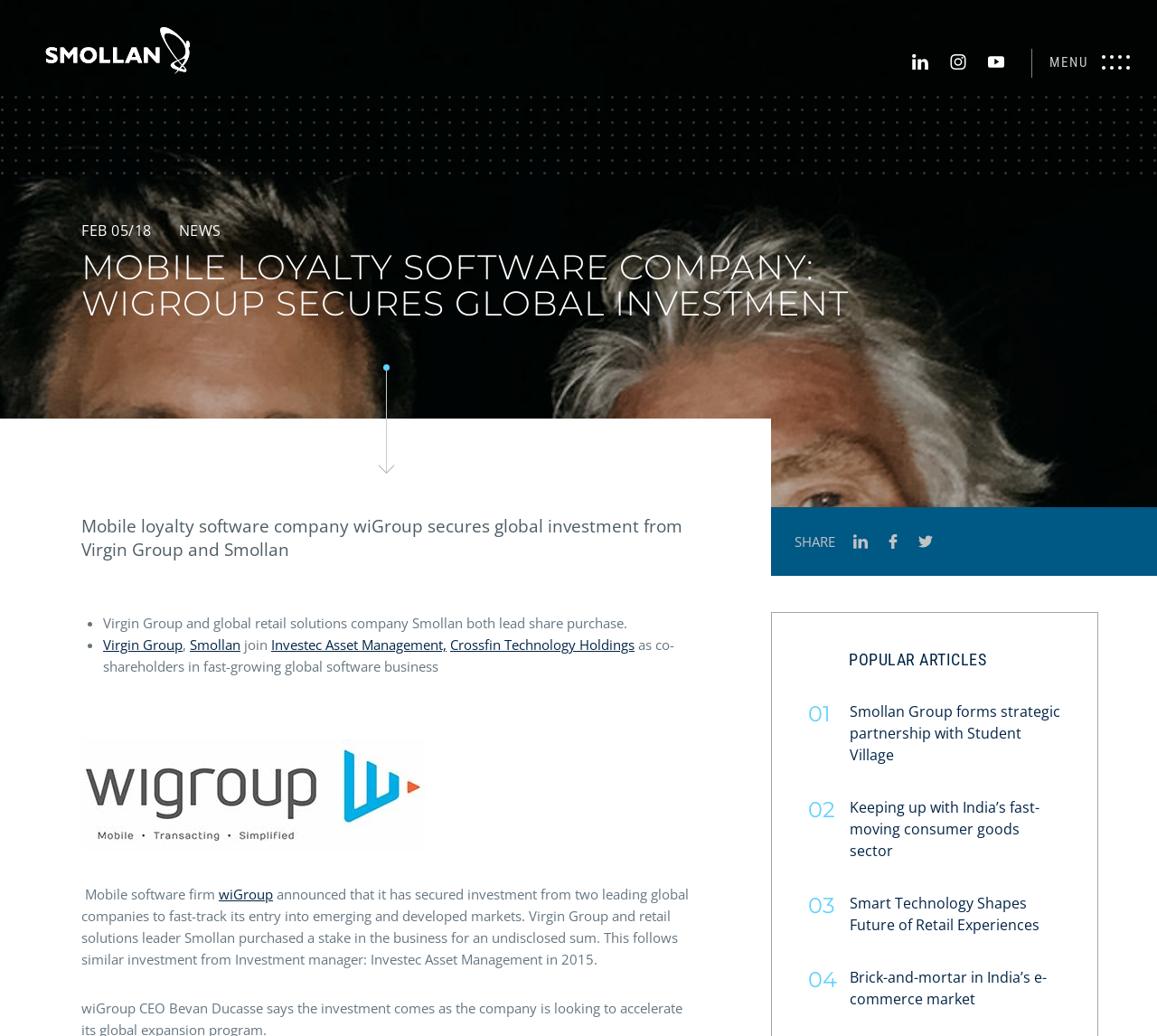Refer to the screenshot and give an in-depth answer to this question: What is the topic of the popular article 'Smart Technology Shapes Future of Retail Experiences'?

The topic of the popular article 'Smart Technology Shapes Future of Retail Experiences' is about how smart technology is shaping the future of retail experiences, which can be inferred from the title of the article.